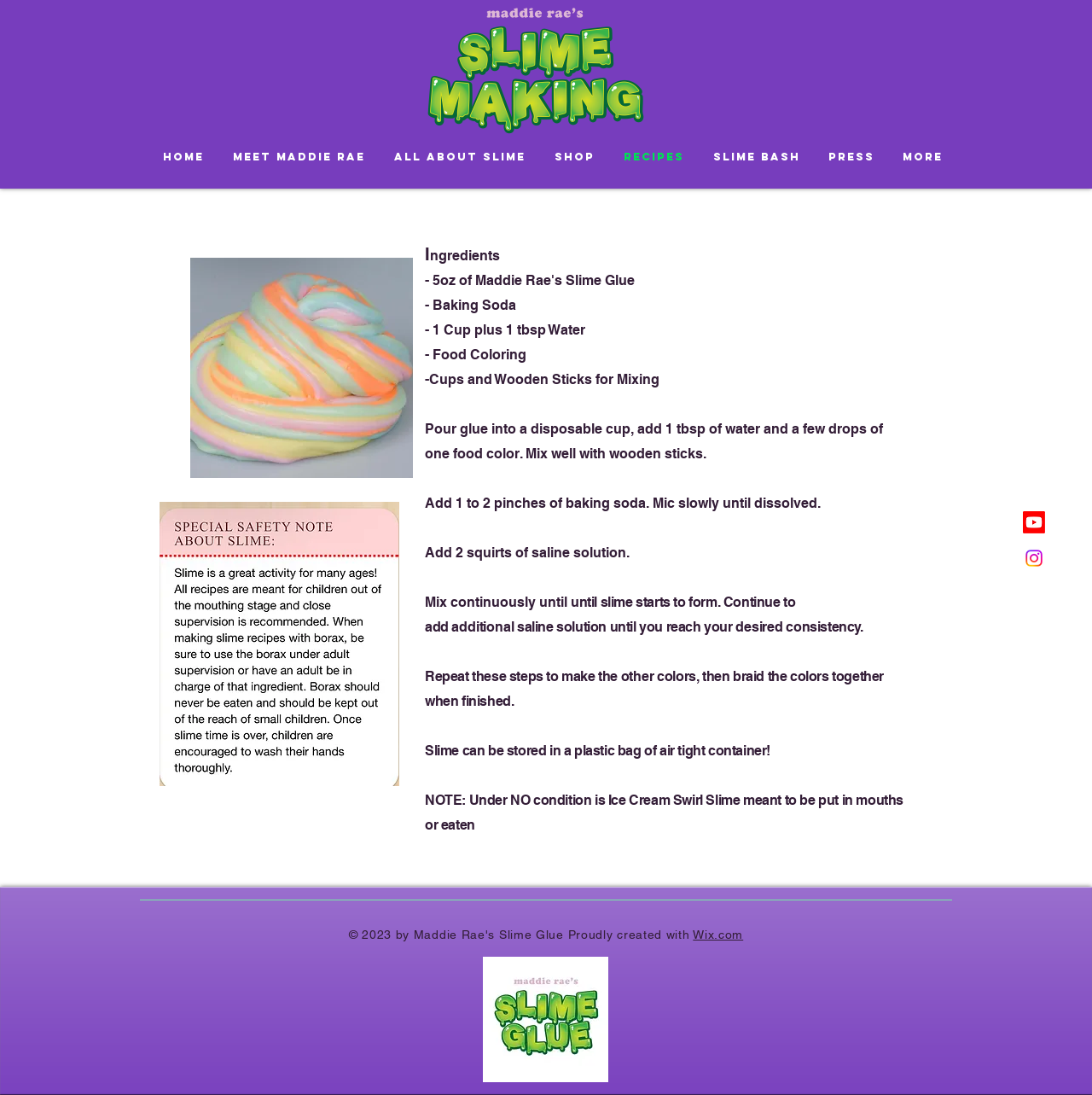Pinpoint the bounding box coordinates of the clickable area necessary to execute the following instruction: "Read the 'Ingredients' instructions". The coordinates should be given as four float numbers between 0 and 1, namely [left, top, right, bottom].

[0.389, 0.219, 0.827, 0.761]